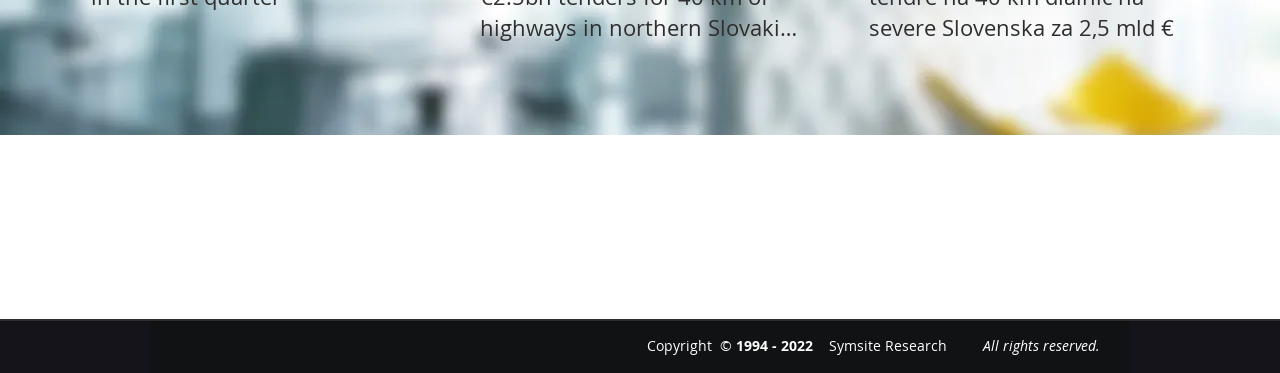Extract the bounding box coordinates for the HTML element that matches this description: "RECENT ISSUE". The coordinates should be four float numbers between 0 and 1, i.e., [left, top, right, bottom].

[0.513, 0.003, 0.612, 0.105]